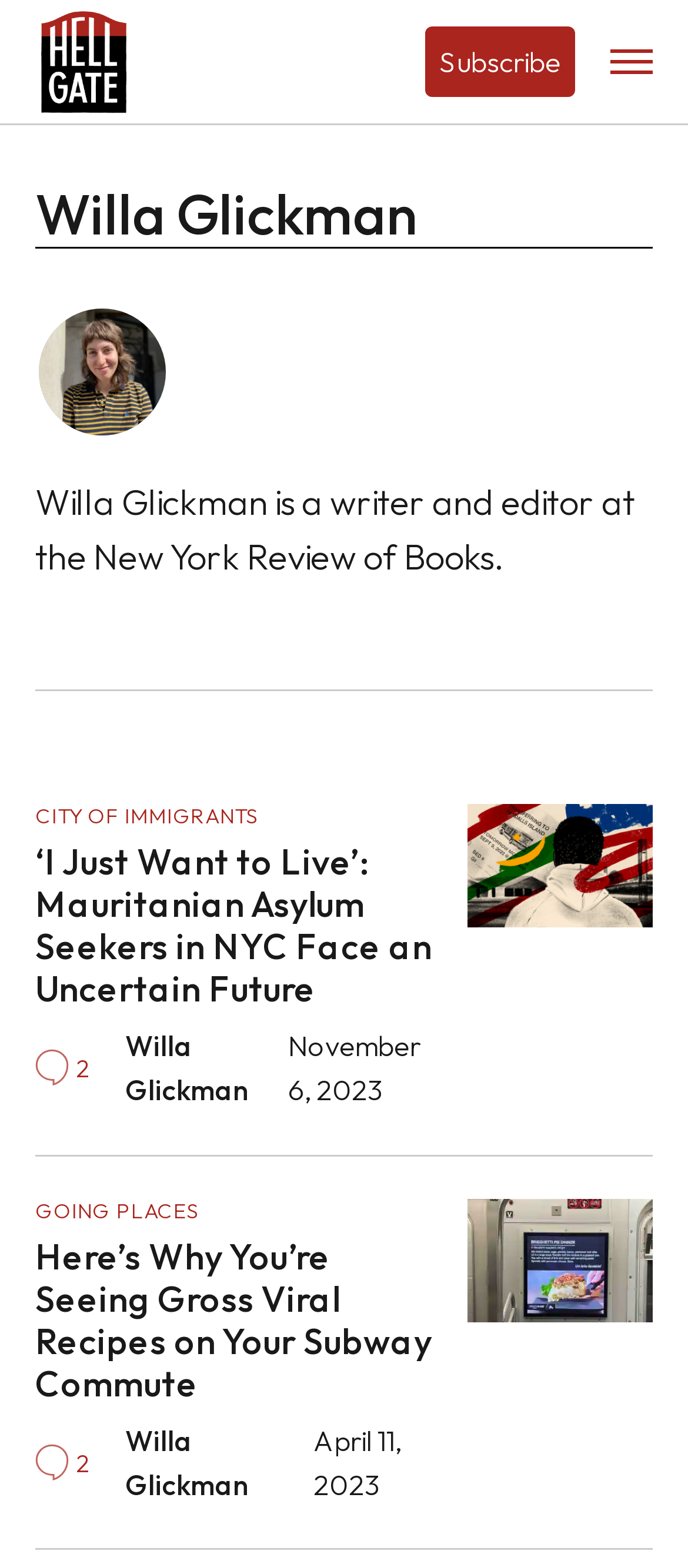Could you highlight the region that needs to be clicked to execute the instruction: "read CITY OF IMMIGRANTS"?

[0.051, 0.513, 0.376, 0.527]